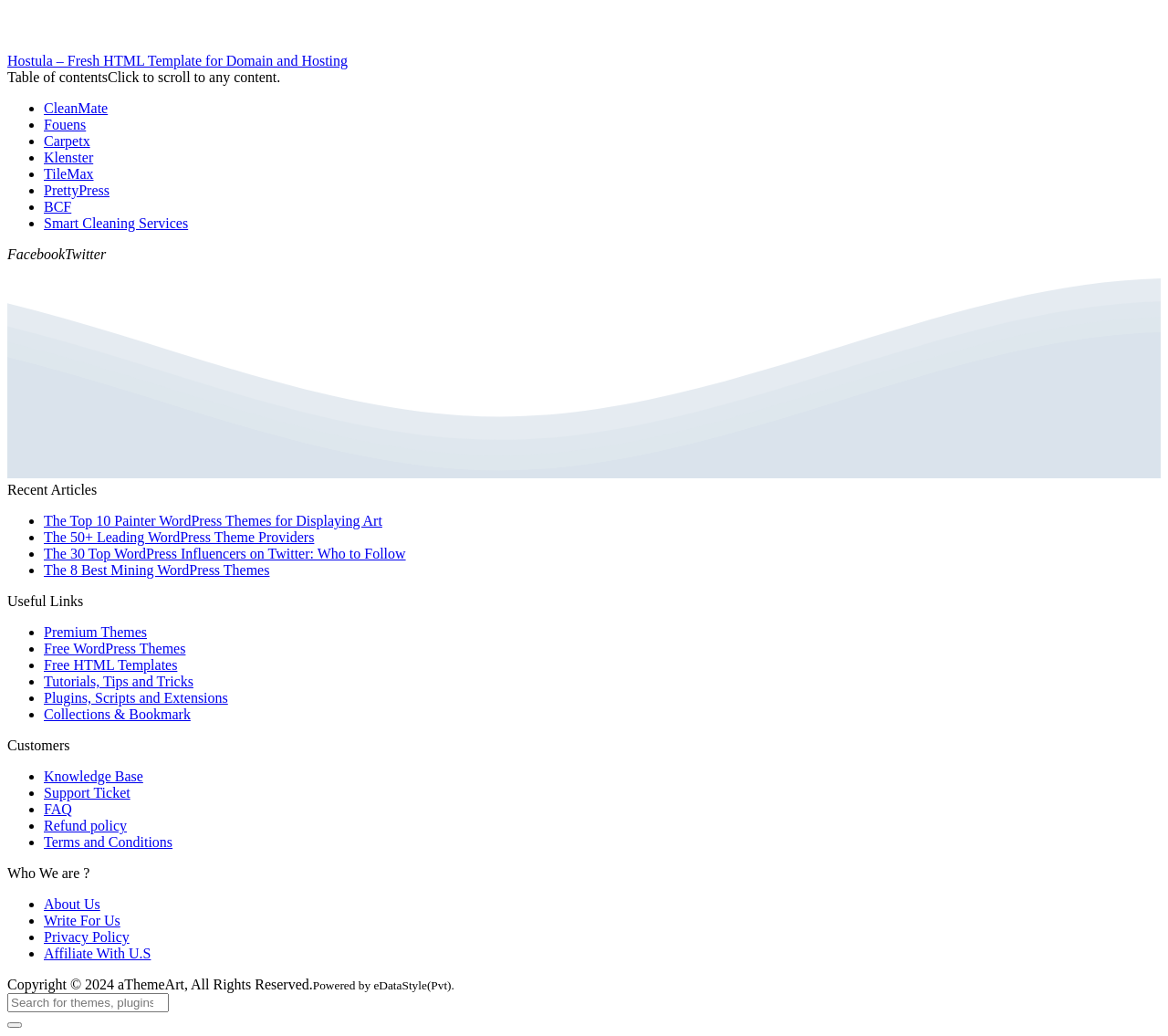Locate the bounding box coordinates of the clickable region to complete the following instruction: "Search for themes, plugins, articles......"

[0.006, 0.959, 0.145, 0.977]